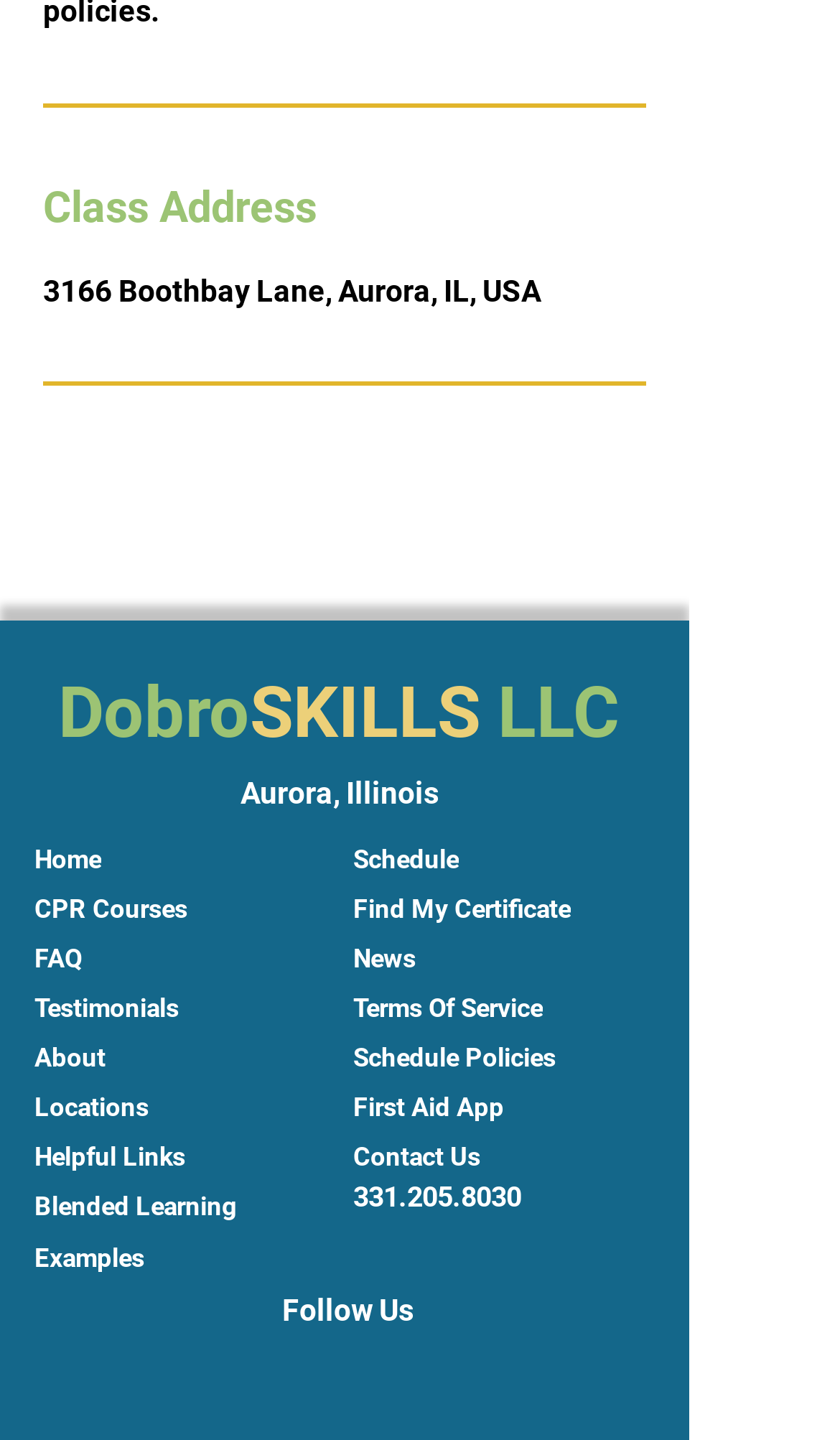Provide the bounding box coordinates of the UI element that matches the description: "Contact Us".

[0.421, 0.786, 0.769, 0.82]